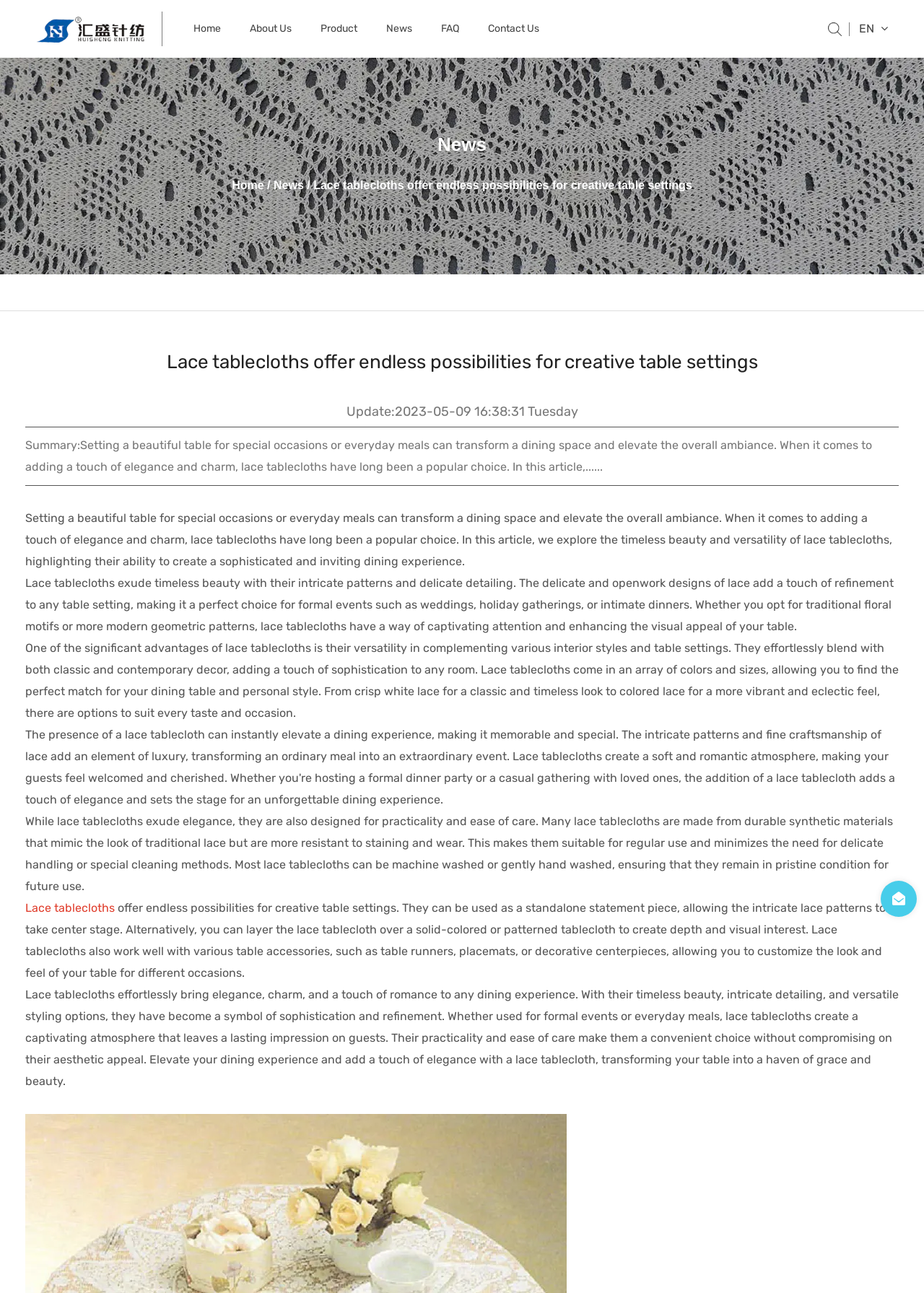Determine the bounding box coordinates for the region that must be clicked to execute the following instruction: "Click on the 'Contact Us' link".

[0.528, 0.0, 0.584, 0.045]